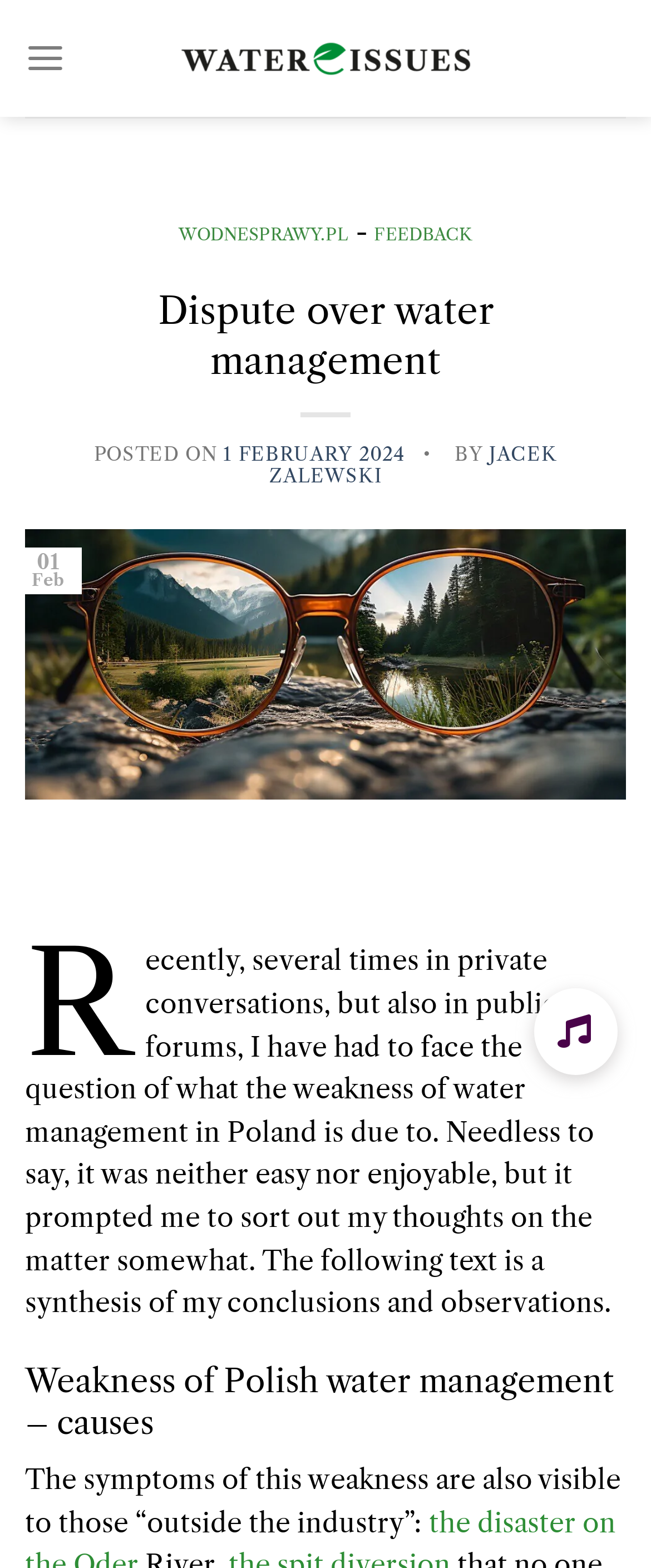What is the author of the post?
Answer with a single word or short phrase according to what you see in the image.

JACEK ZALEWSKI